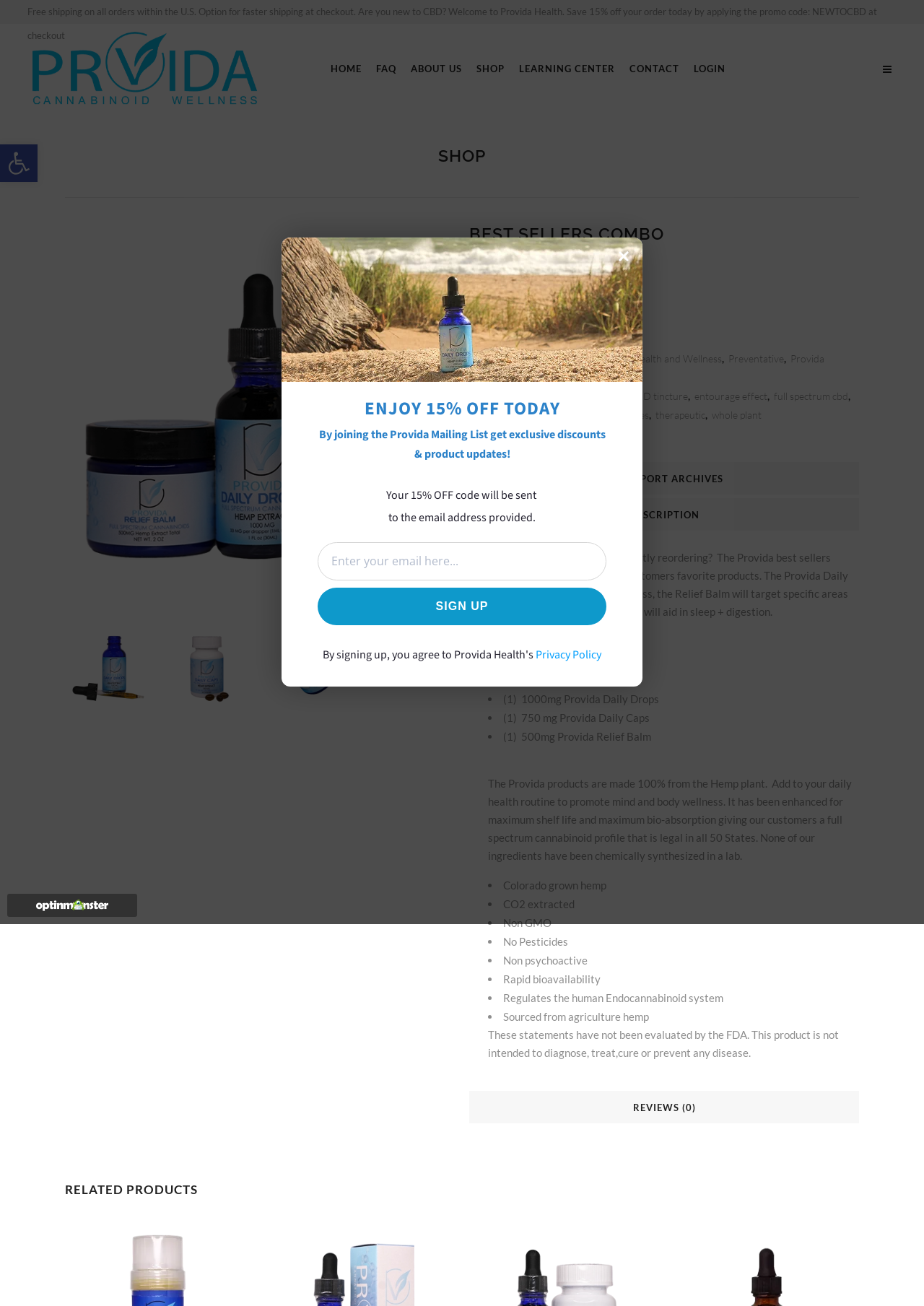Is the Provida Relief Balm available for purchase separately?
Refer to the image and provide a one-word or short phrase answer.

No